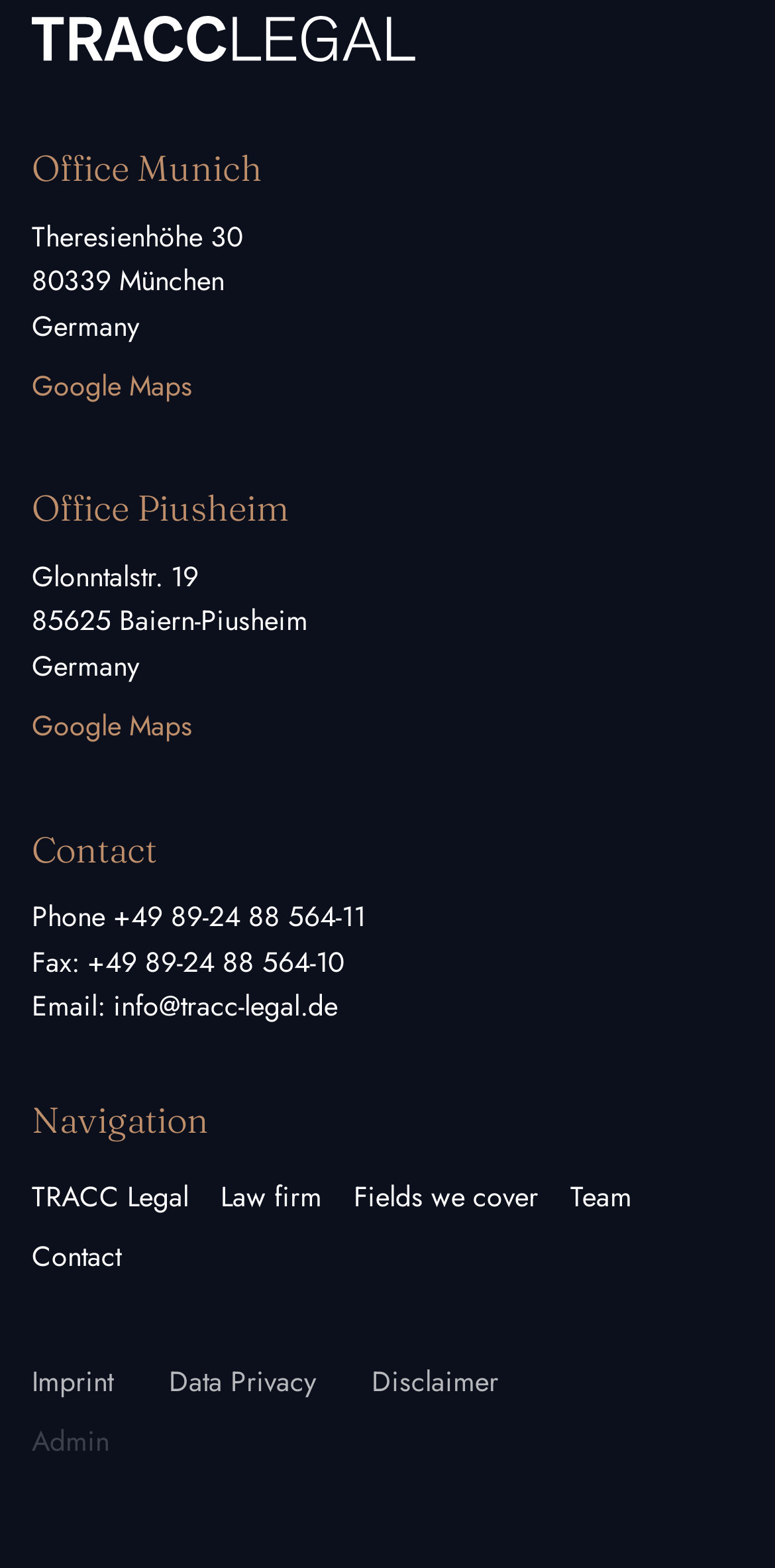Identify the bounding box coordinates of the clickable region necessary to fulfill the following instruction: "Go to the Contact page". The bounding box coordinates should be four float numbers between 0 and 1, i.e., [left, top, right, bottom].

[0.01, 0.782, 0.187, 0.821]